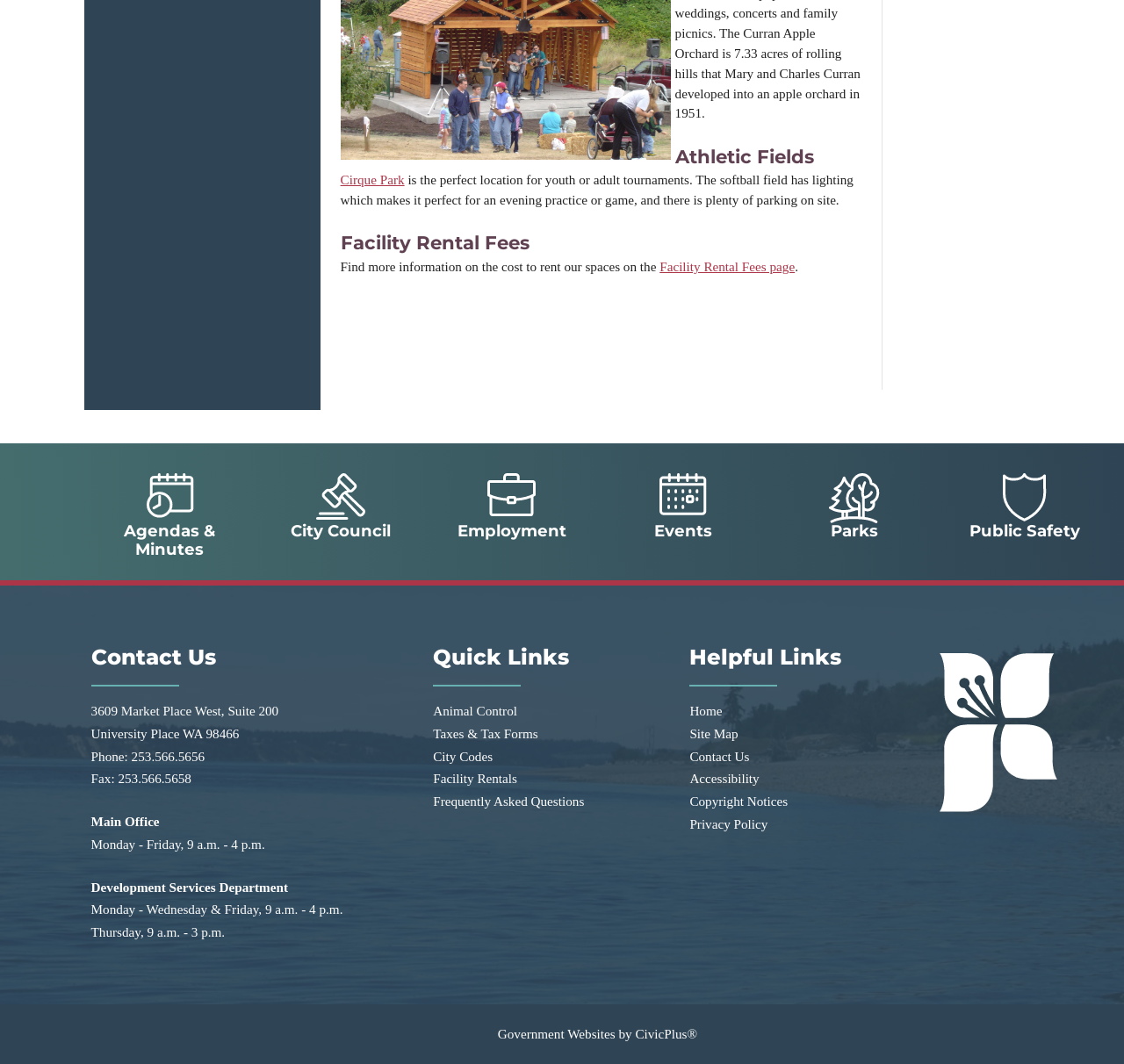What are the hours of operation for the Development Services Department?
Look at the screenshot and respond with one word or a short phrase.

Monday - Wednesday & Friday, 9 a.m. - 4 p.m., Thursday, 9 a.m. - 3 p.m.